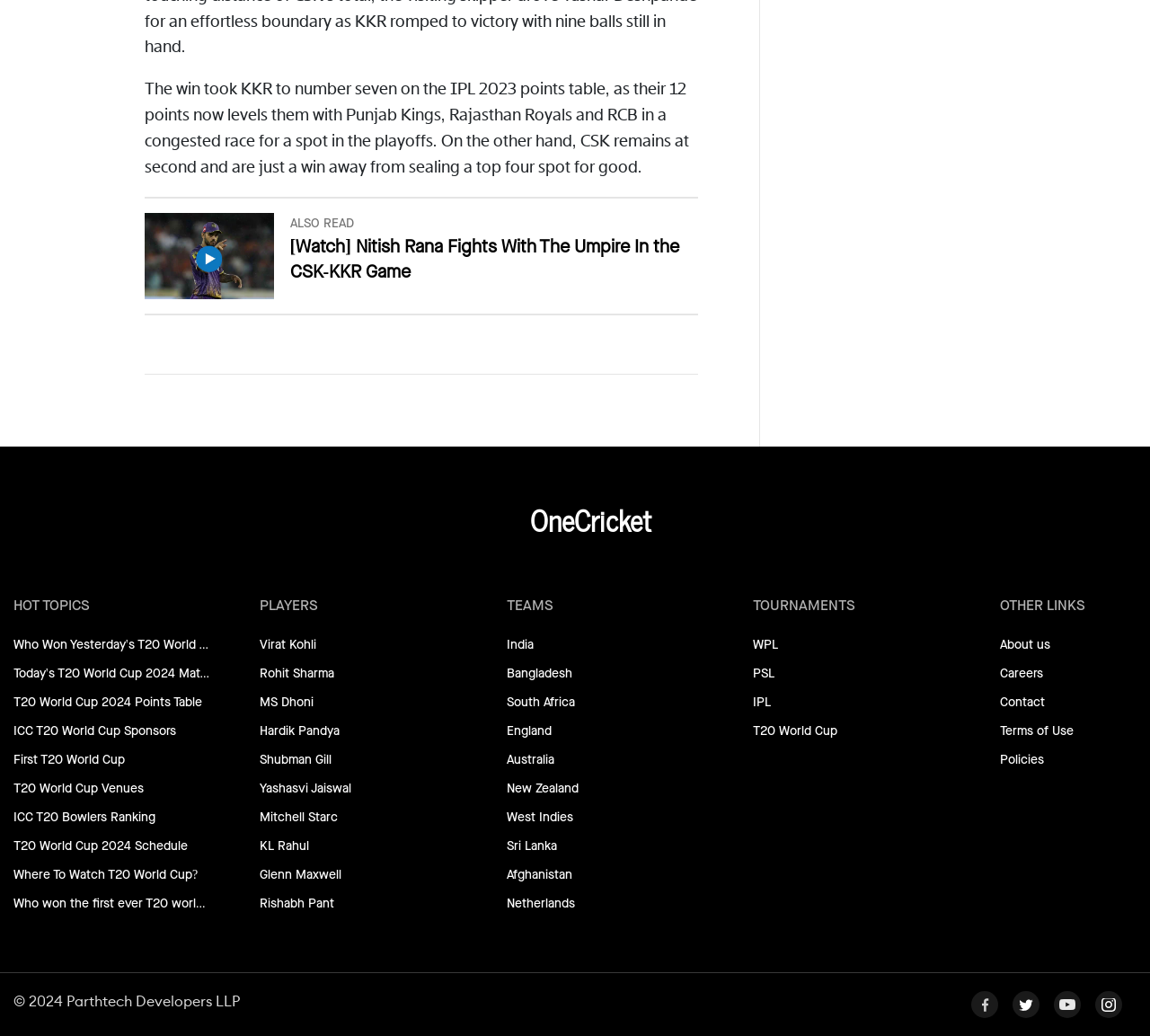Give a short answer using one word or phrase for the question:
How many social media links are present at the bottom-right corner of the webpage?

4